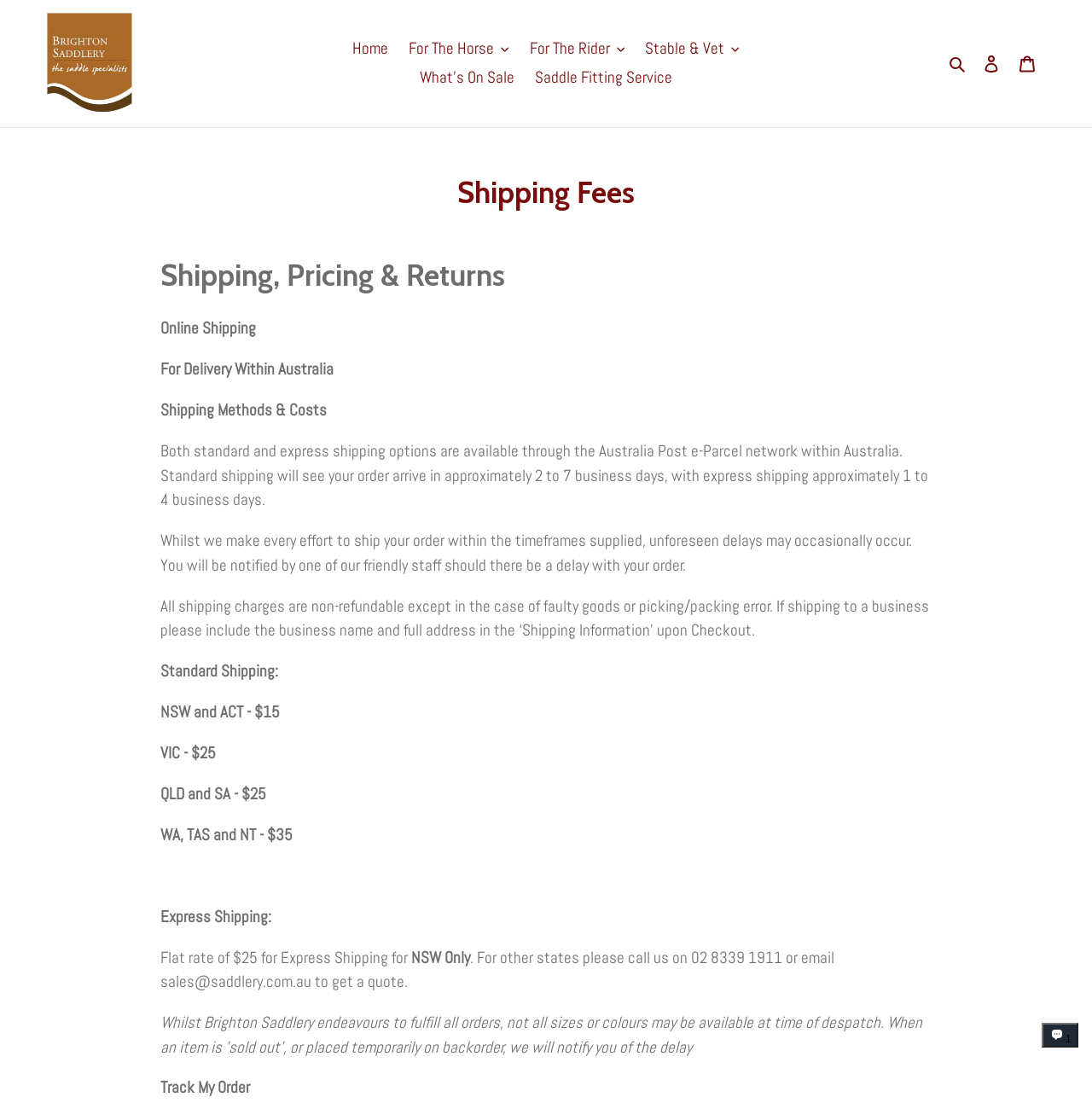Find the bounding box coordinates for the area you need to click to carry out the instruction: "Click on the 'Cart' link". The coordinates should be four float numbers between 0 and 1, indicated as [left, top, right, bottom].

[0.924, 0.039, 0.957, 0.076]